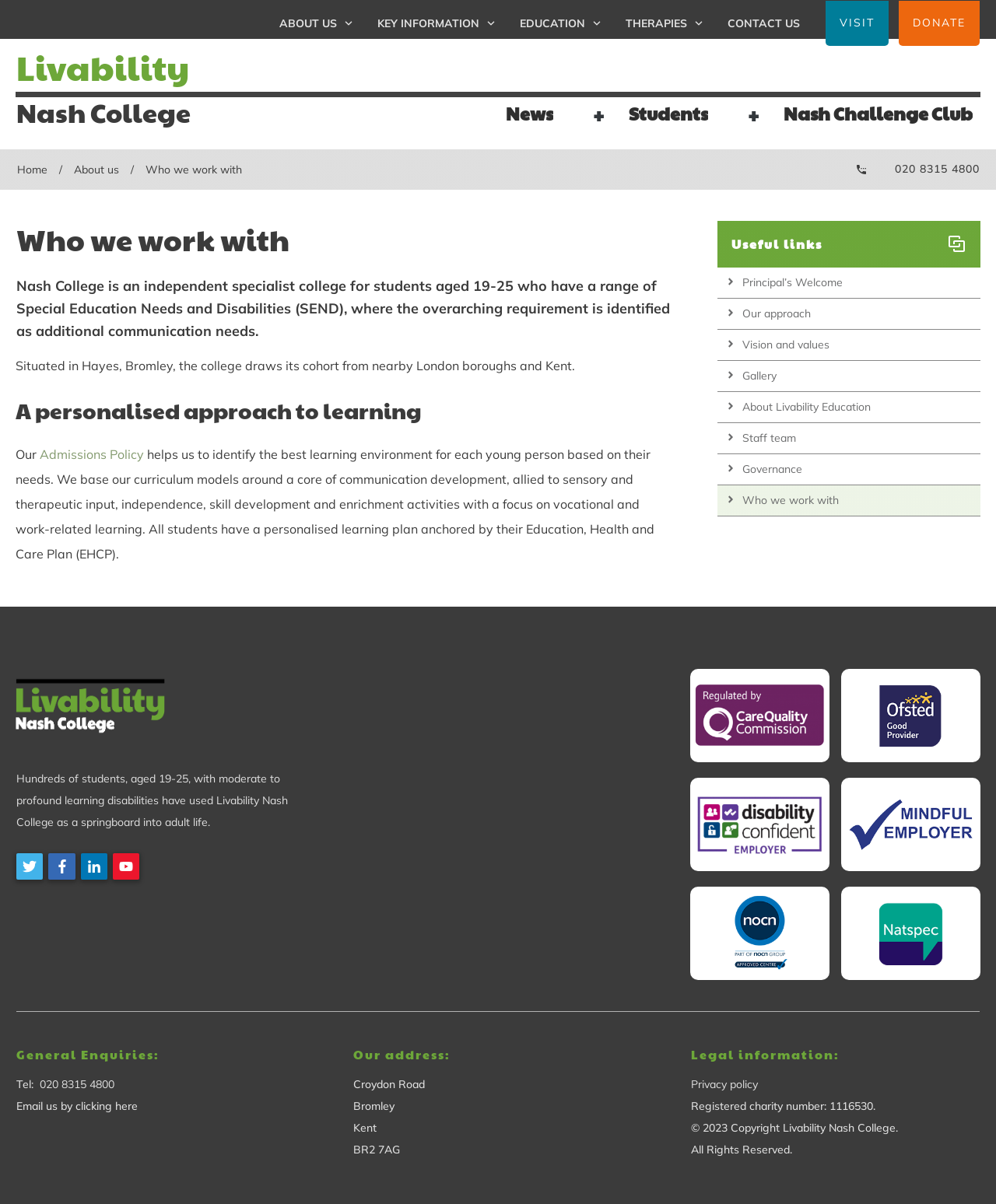Locate the bounding box coordinates of the clickable area needed to fulfill the instruction: "Contact us by phone".

[0.898, 0.134, 0.983, 0.146]